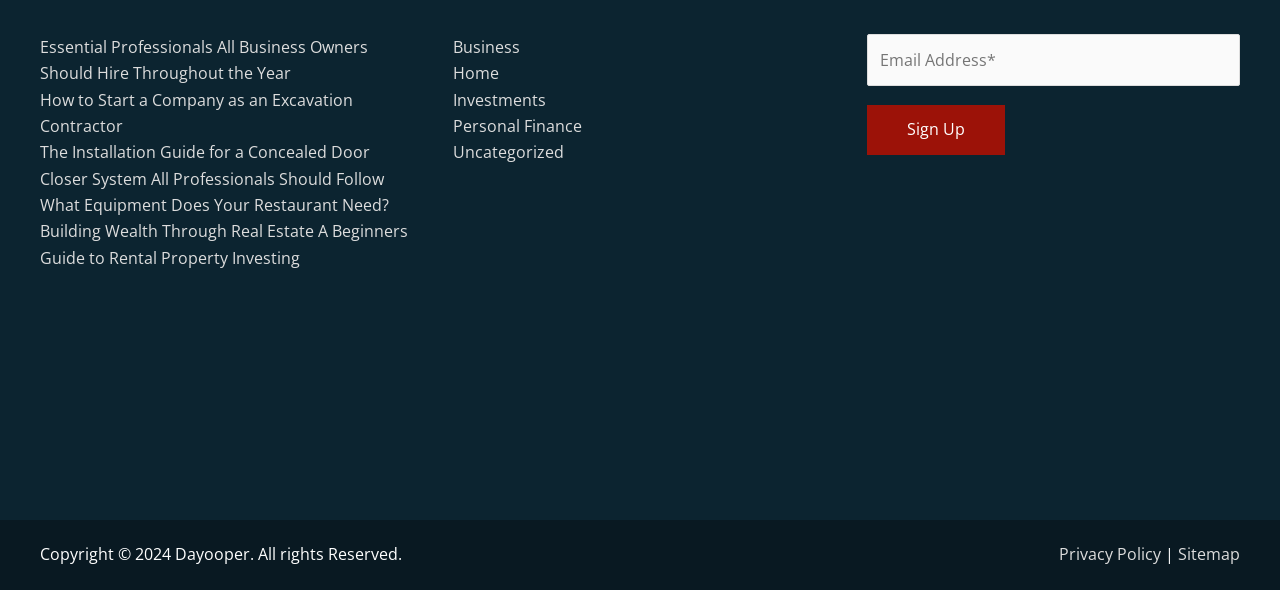Locate the bounding box coordinates of the clickable area to execute the instruction: "Fill in the 'Email Address*' textbox". Provide the coordinates as four float numbers between 0 and 1, represented as [left, top, right, bottom].

[0.677, 0.057, 0.969, 0.146]